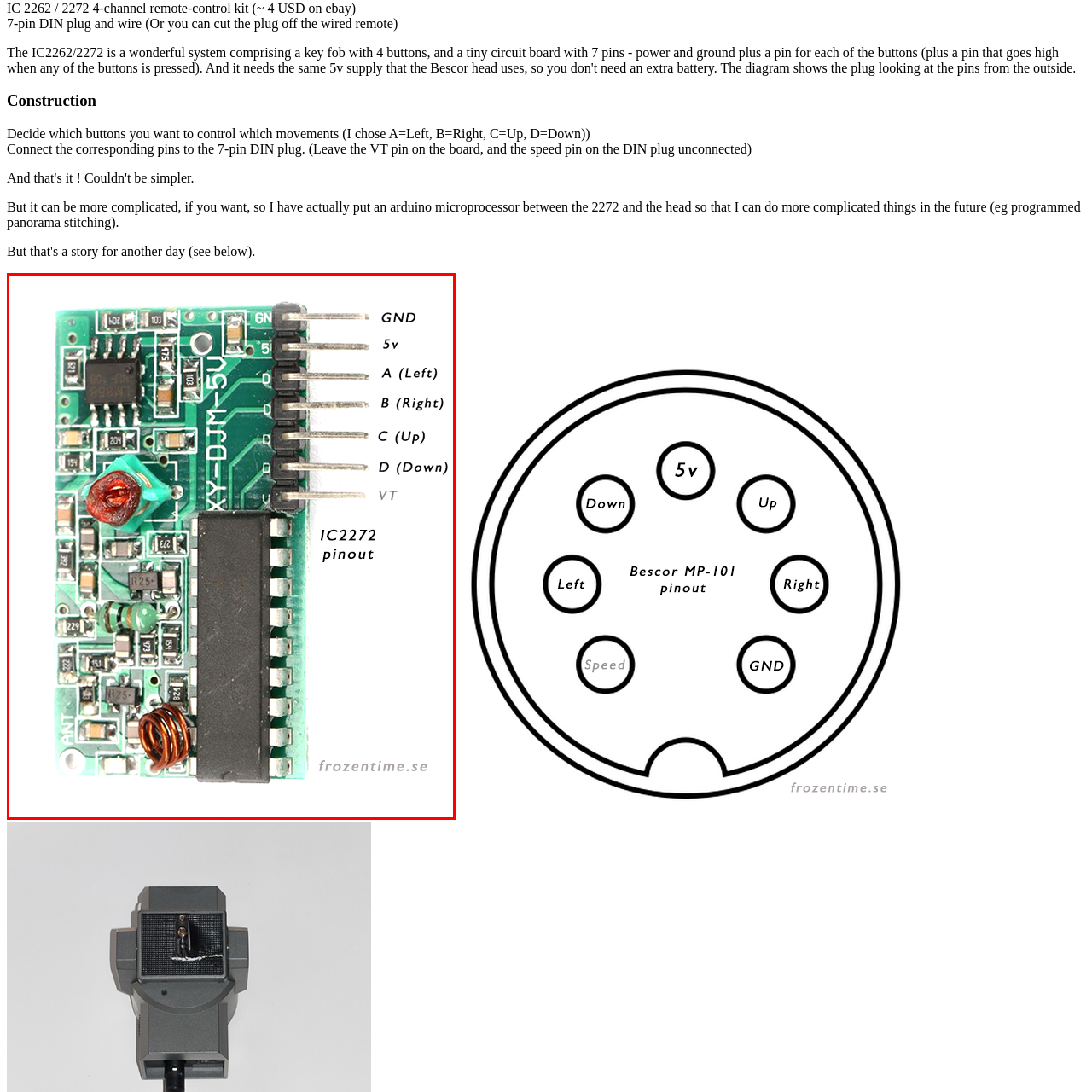Focus on the image confined within the red boundary and provide a single word or phrase in response to the question:
What is the function of the antenna connection?

Wireless communication